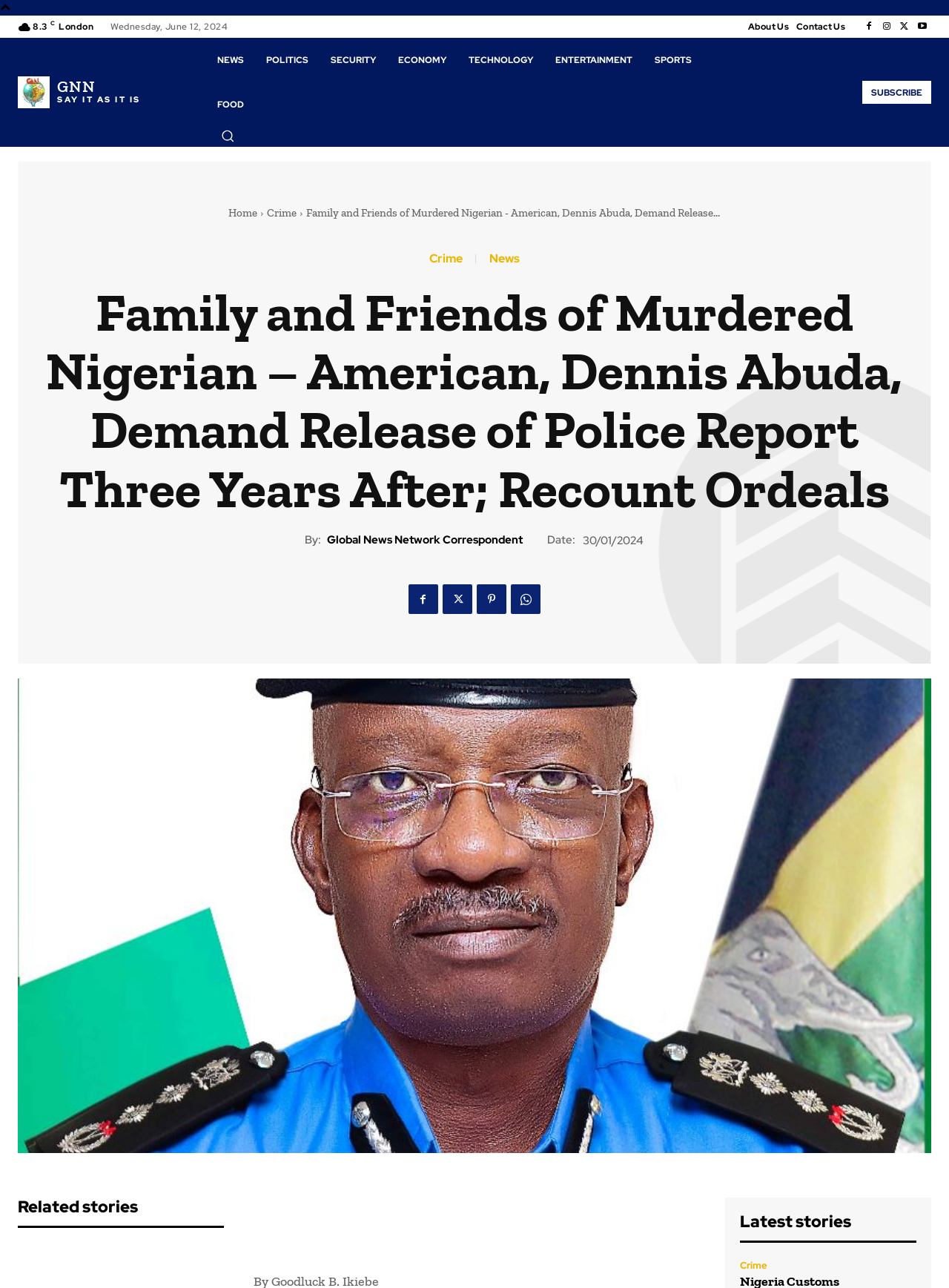Determine the bounding box coordinates of the clickable area required to perform the following instruction: "View the 'Latest stories'". The coordinates should be represented as four float numbers between 0 and 1: [left, top, right, bottom].

[0.78, 0.94, 0.897, 0.957]